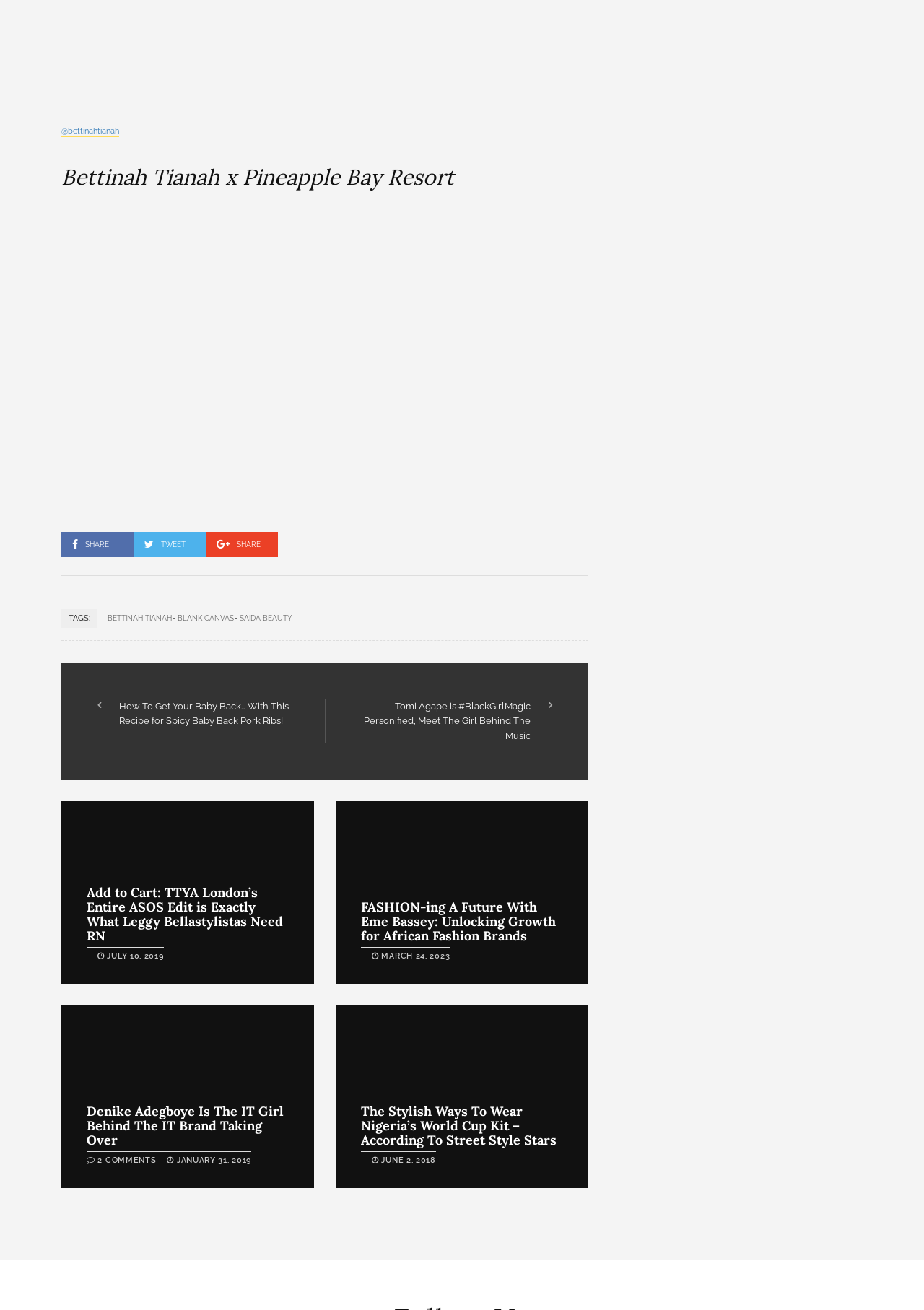Can you specify the bounding box coordinates for the region that should be clicked to fulfill this instruction: "View Tomi Agape's article".

[0.394, 0.535, 0.574, 0.566]